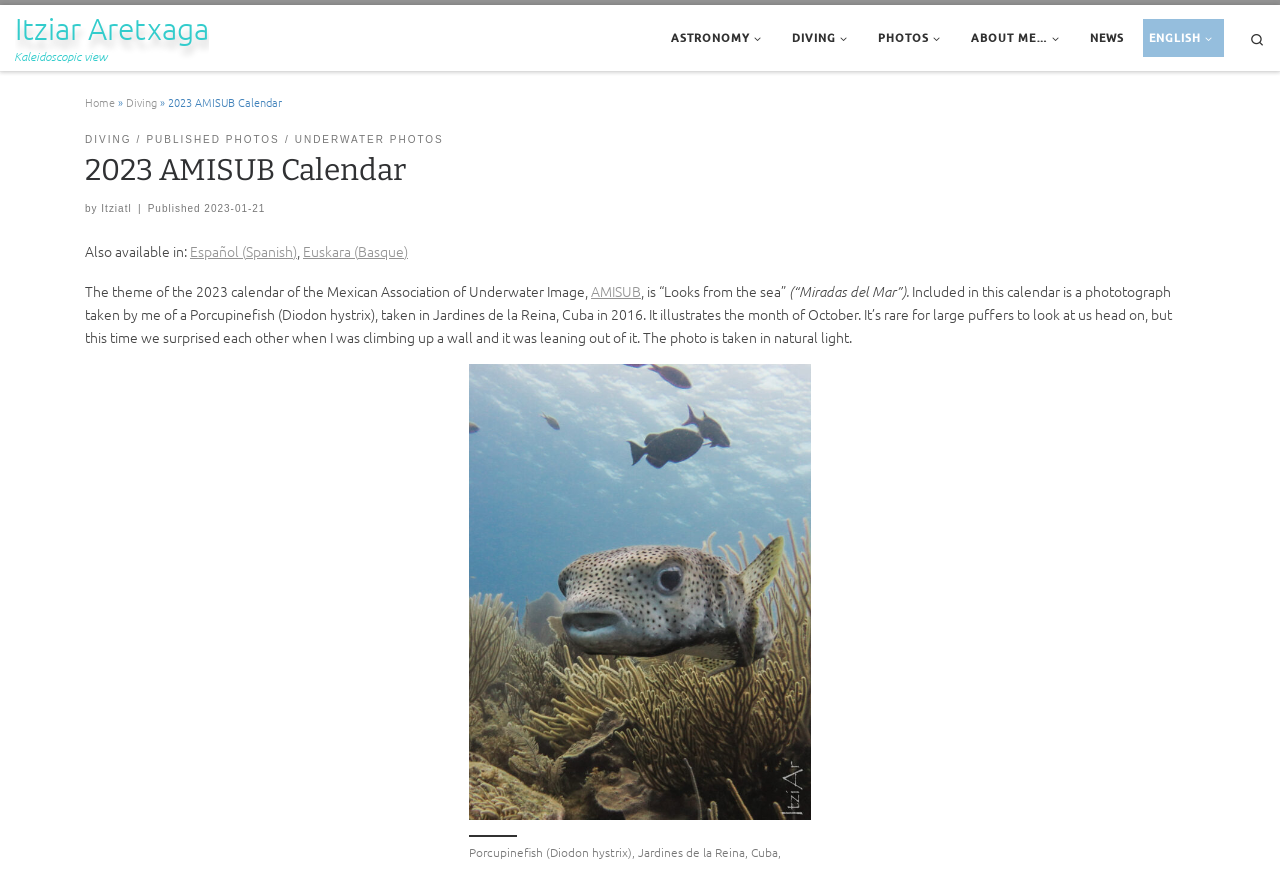Generate a thorough explanation of the webpage's elements.

The webpage is about the 2023 AMISUB Calendar created by Itziar Aretxaga. At the top left, there is a link to skip to the content. Next to it, there is a link to the creator's name, Itziar Aretxaga. Below these links, there is a static text "Kaleidoscopic view". 

On the top right, there is a navigation menu with links to different sections, including ASTRONOMY, DIVING, PHOTOS, ABOUT ME, NEWS, and ENGLISH. Each of these links has a dropdown menu. There is also a search icon at the top right corner.

Below the navigation menu, there is a link to the home page, followed by a static text "»" and a link to the diving section. Next to these links, there is a static text "2023 AMISUB Calendar". 

The main content of the webpage is divided into two sections. The first section has a header with links to different categories, including DIVING, PUBLISHED PHOTOS, and UNDERWATER PHOTOS. Below the header, there is a heading "2023 AMISUB Calendar" followed by the creator's name, Itziar Aretxaga. 

The second section describes the calendar, stating that it is also available in Spanish and Basque. There is a paragraph of text explaining the theme of the calendar, which is "Looks from the sea". The text also mentions that the calendar includes a photograph taken by the creator of a Porcupinefish, which illustrates the month of October. The photograph is described in detail, including the location and circumstances in which it was taken.